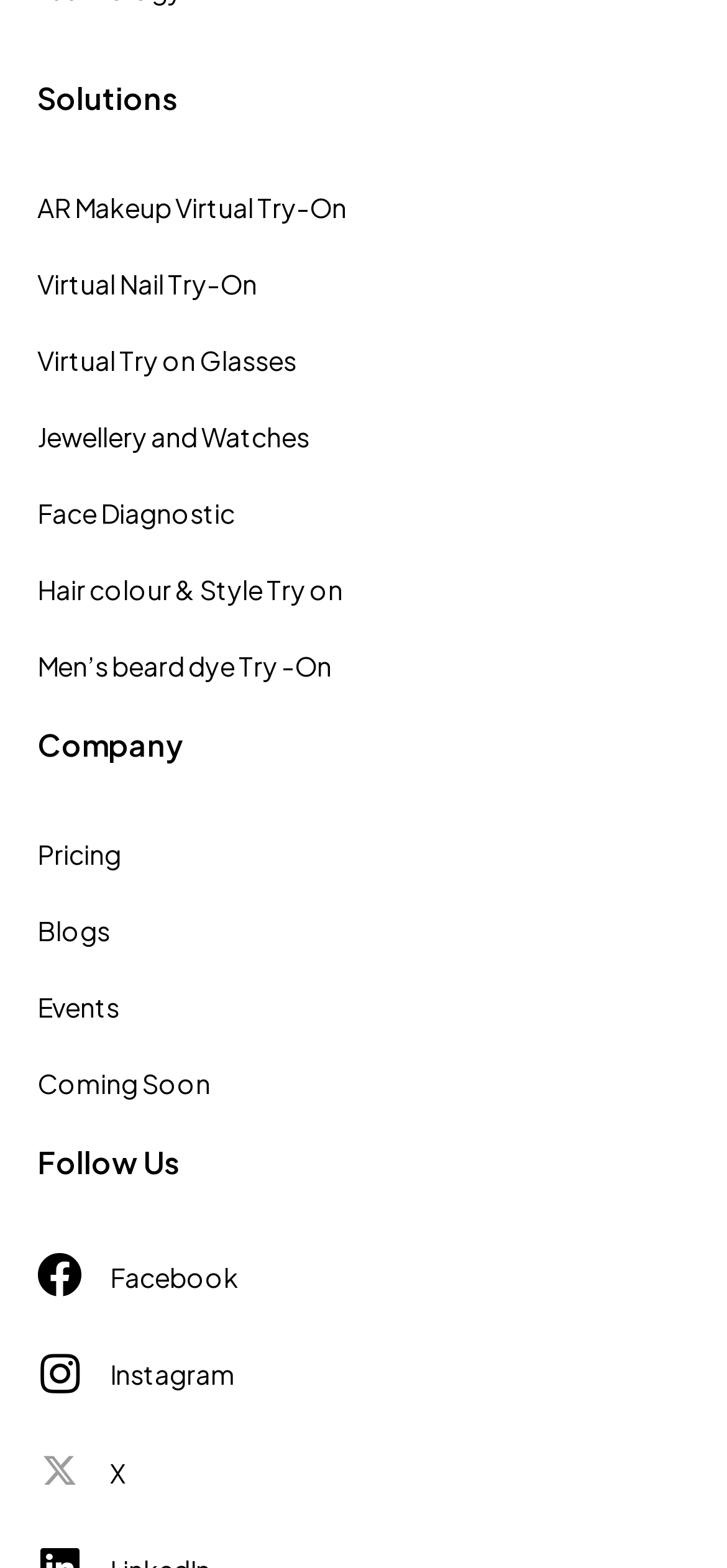What is the last link in the 'Solutions' section?
Answer the question with as much detail as you can, using the image as a reference.

The last link in the 'Solutions' section is 'Men’s beard dye Try -On' because it is the last heading element in the 'Solutions' section with a link.